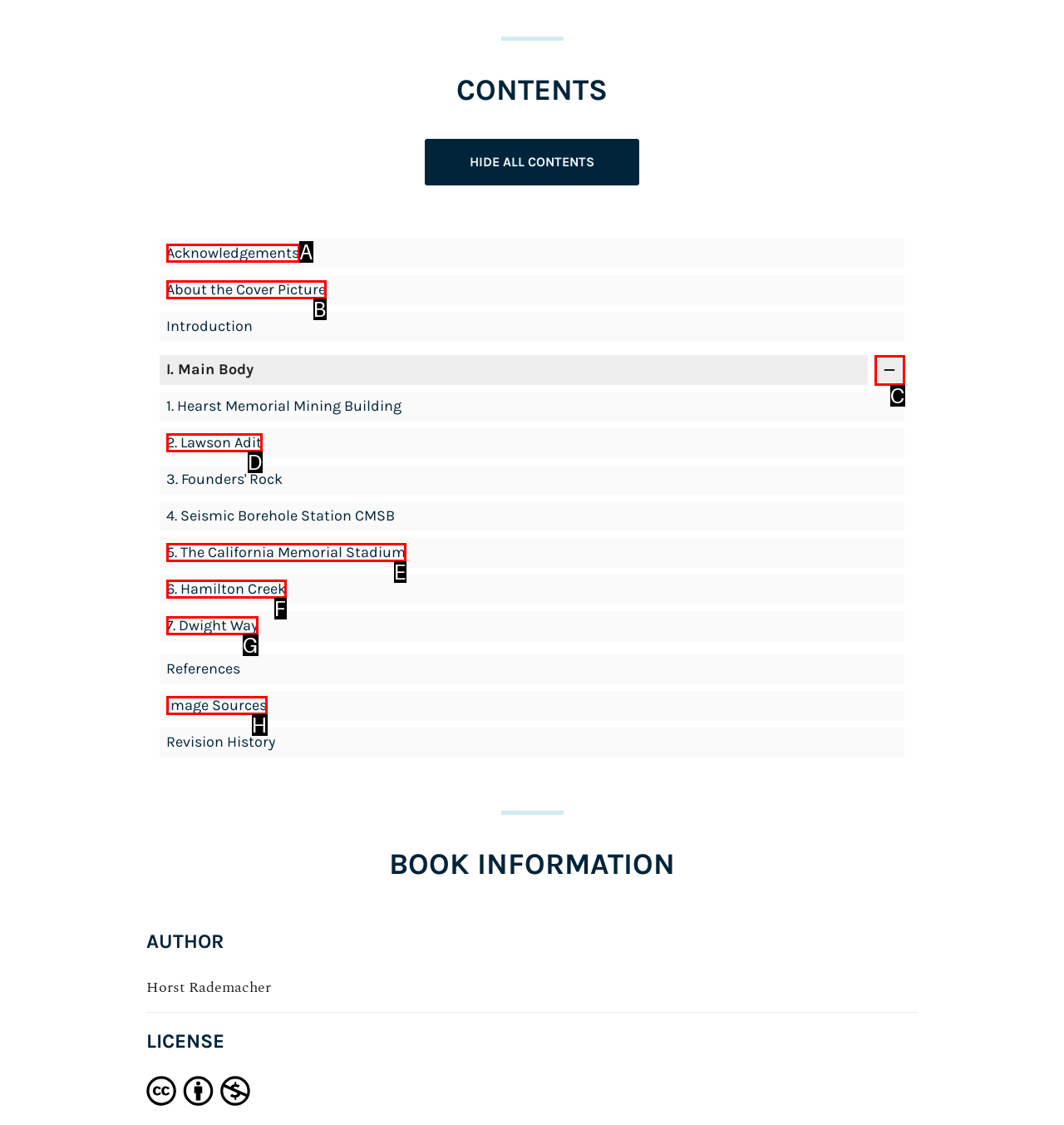From the given choices, determine which HTML element aligns with the description: About the Cover Picture Respond with the letter of the appropriate option.

B